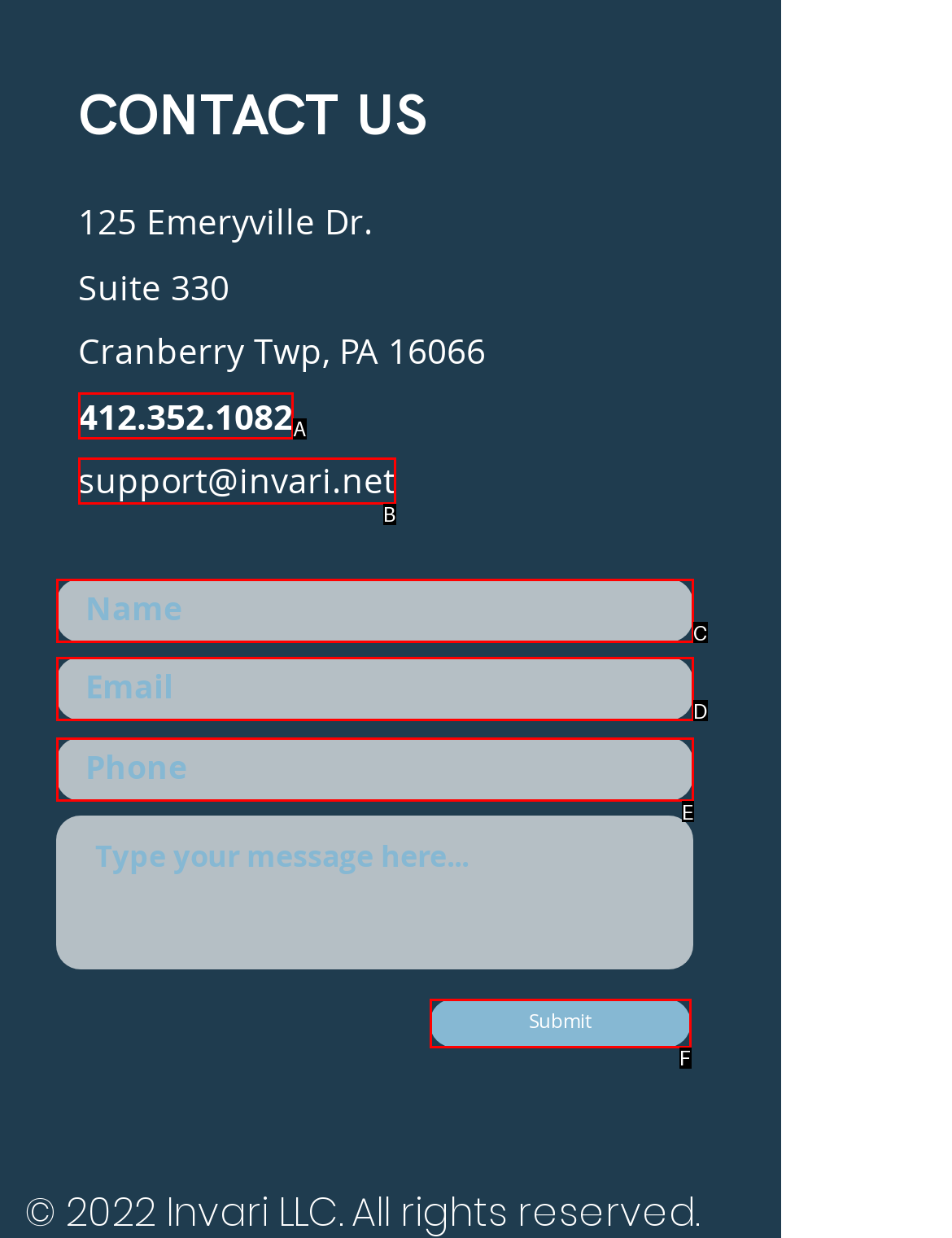Tell me which one HTML element best matches the description: aria-label="Phone" name="phone" placeholder="Phone"
Answer with the option's letter from the given choices directly.

E